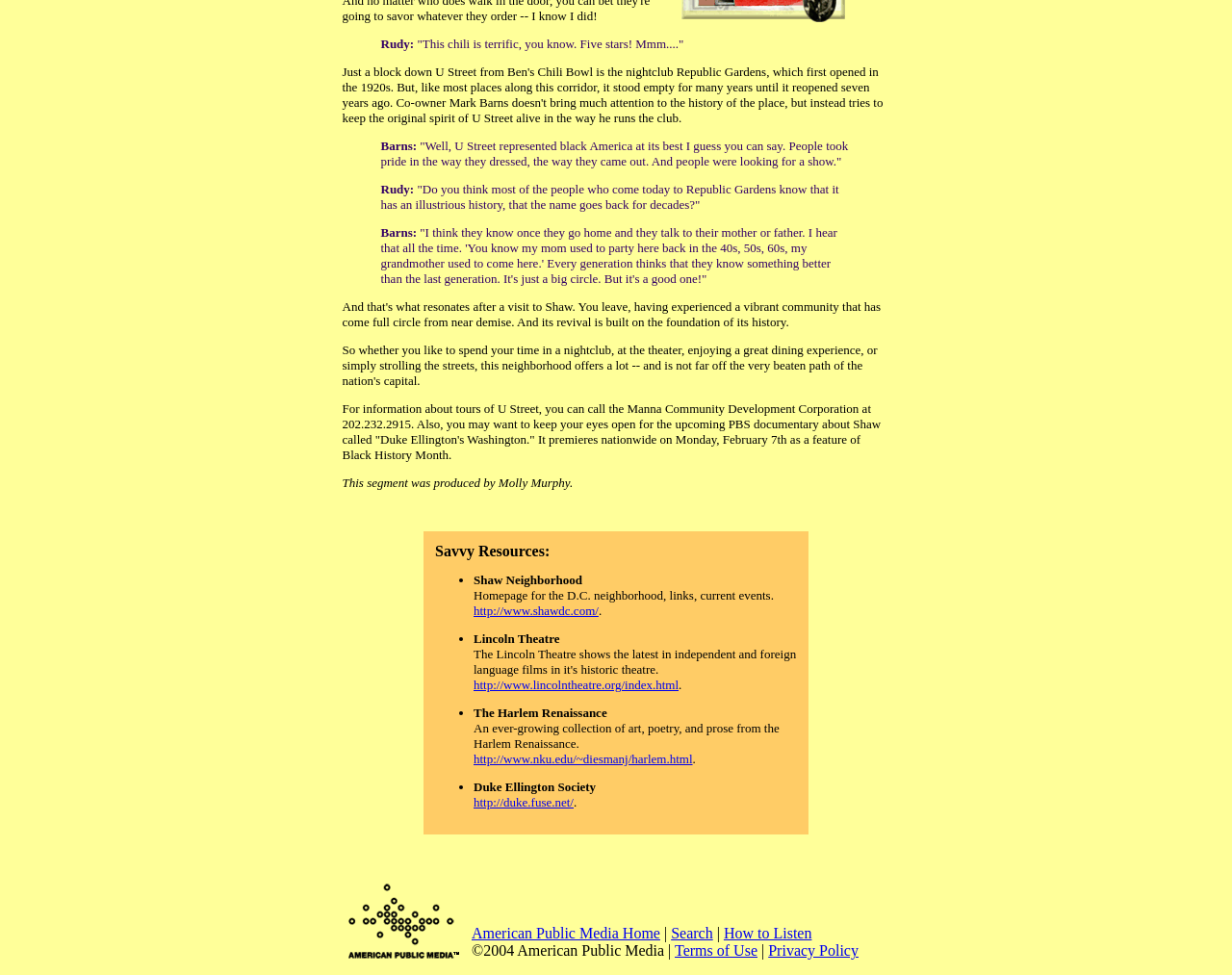Please find the bounding box coordinates of the element that needs to be clicked to perform the following instruction: "Watch independent and foreign language films at Lincoln Theatre". The bounding box coordinates should be four float numbers between 0 and 1, represented as [left, top, right, bottom].

[0.384, 0.695, 0.551, 0.71]